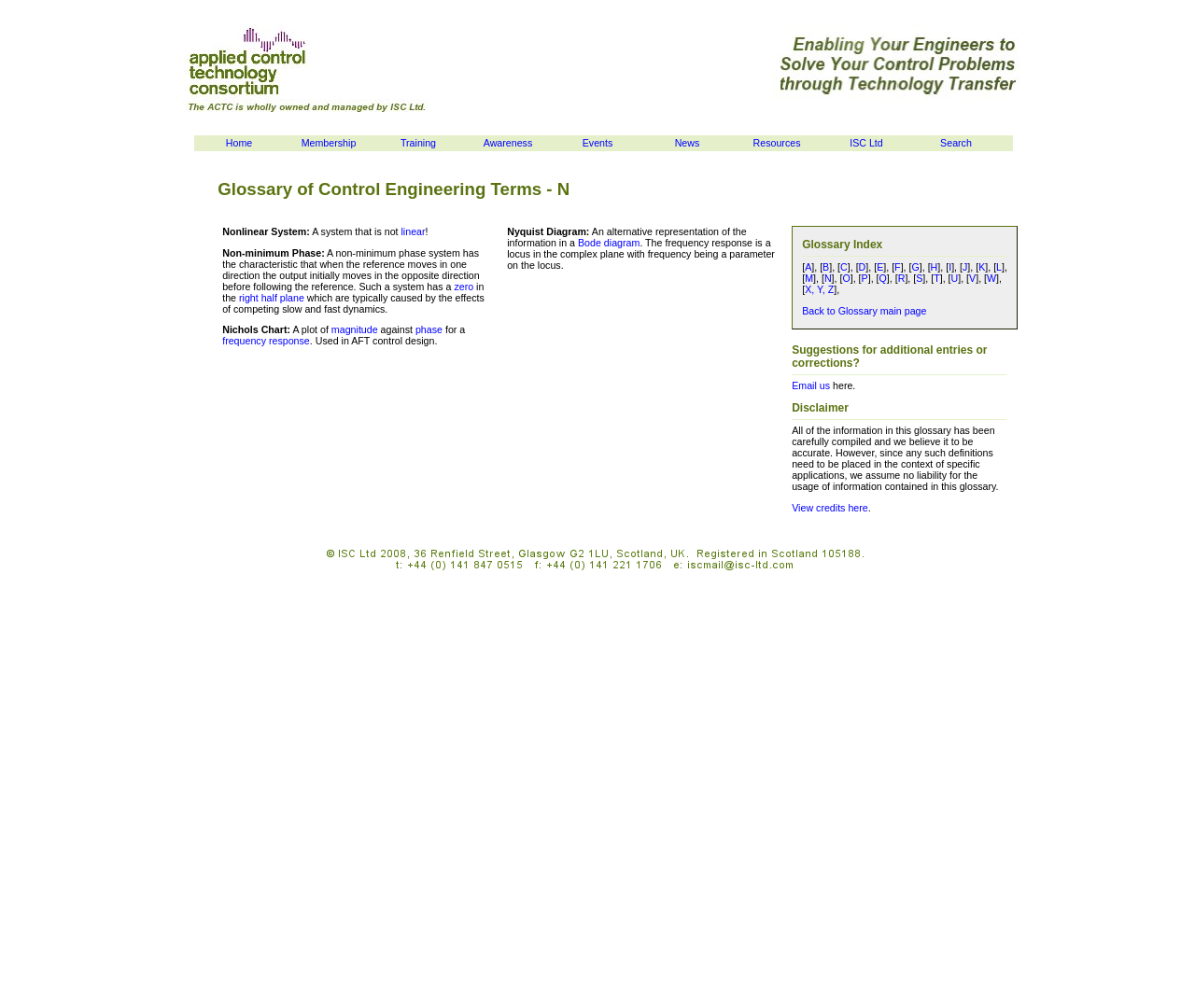Provide a thorough description of the webpage you see.

The webpage is a glossary of control engineering terms, with a focus on the letter "N". At the top, there is a navigation menu with 10 links: "Home", "Membership", "Training", "Awareness", "Events", "News", "Resources", "ISC Ltd", and "Search". 

Below the navigation menu, there is a heading "Glossary of Control Engineering Terms - N" followed by three definitions related to control engineering terms starting with the letter "N". The definitions are "Nonlinear System", "Non-minimum Phase", and "Nichols Chart". Each definition has links to related terms, such as "linear" and "zero".

To the right of the definitions, there is a section titled "Glossary Index" with links to alphabetical indices from "A" to "Z". 

At the bottom of the page, there are three sections: "Suggestions for additional entries or corrections?" with a link to "Email us", a "Disclaimer" section with a statement about the accuracy of the information, and a link to "View credits here".